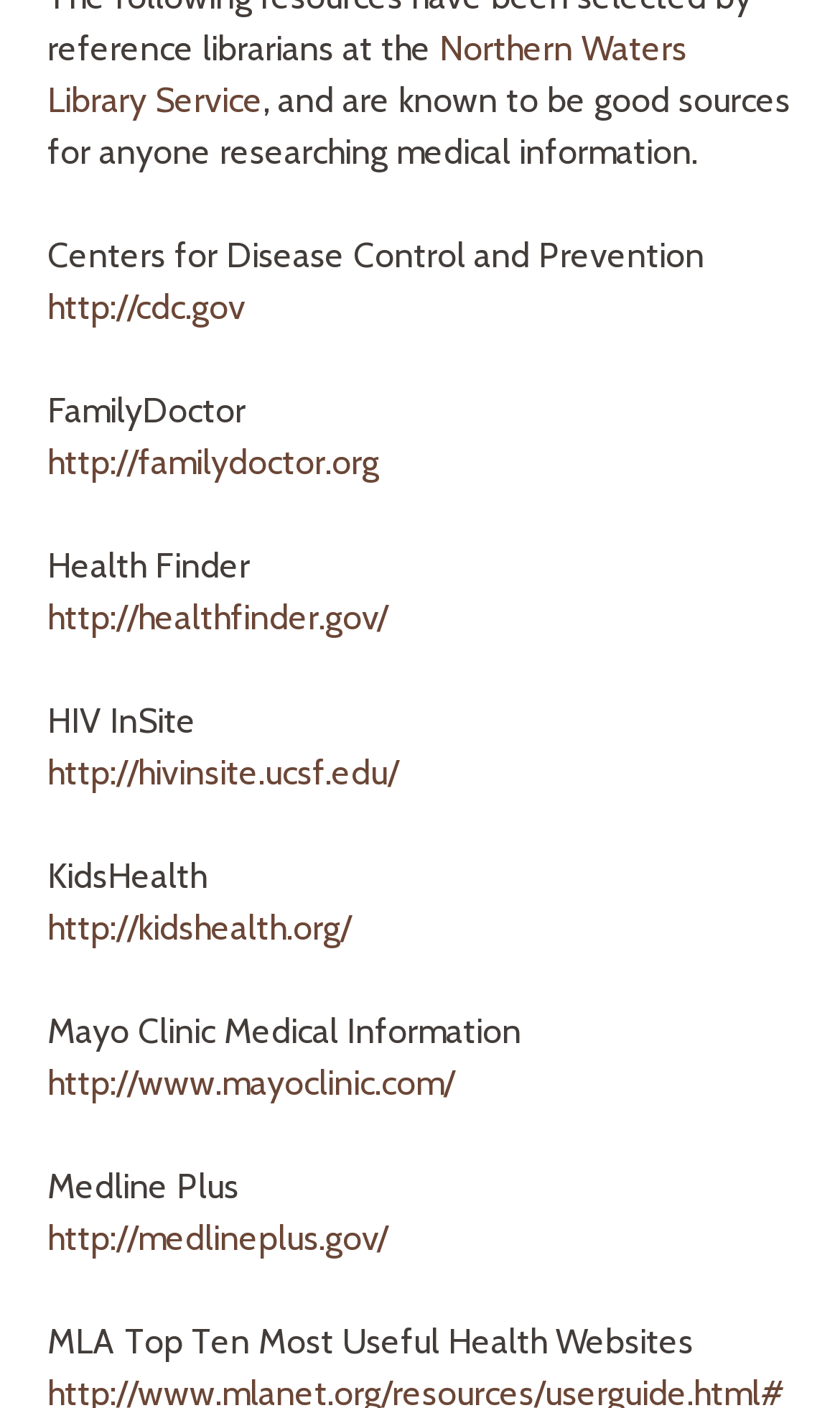Determine the bounding box coordinates of the UI element that matches the following description: "Northern Waters Library Service". The coordinates should be four float numbers between 0 and 1 in the format [left, top, right, bottom].

[0.056, 0.019, 0.818, 0.085]